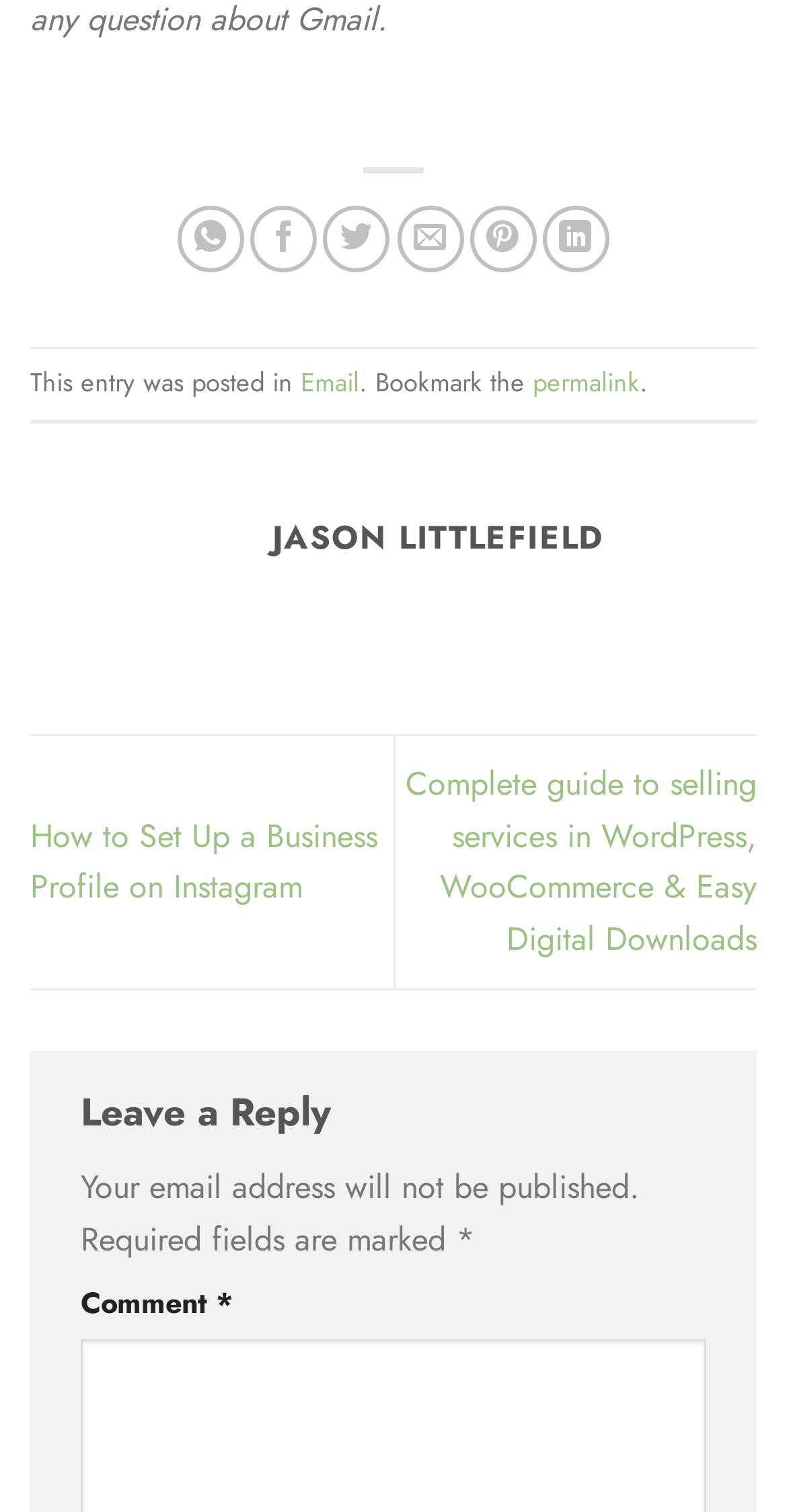Specify the bounding box coordinates of the region I need to click to perform the following instruction: "Email to a Friend". The coordinates must be four float numbers in the range of 0 to 1, i.e., [left, top, right, bottom].

[0.504, 0.136, 0.589, 0.18]